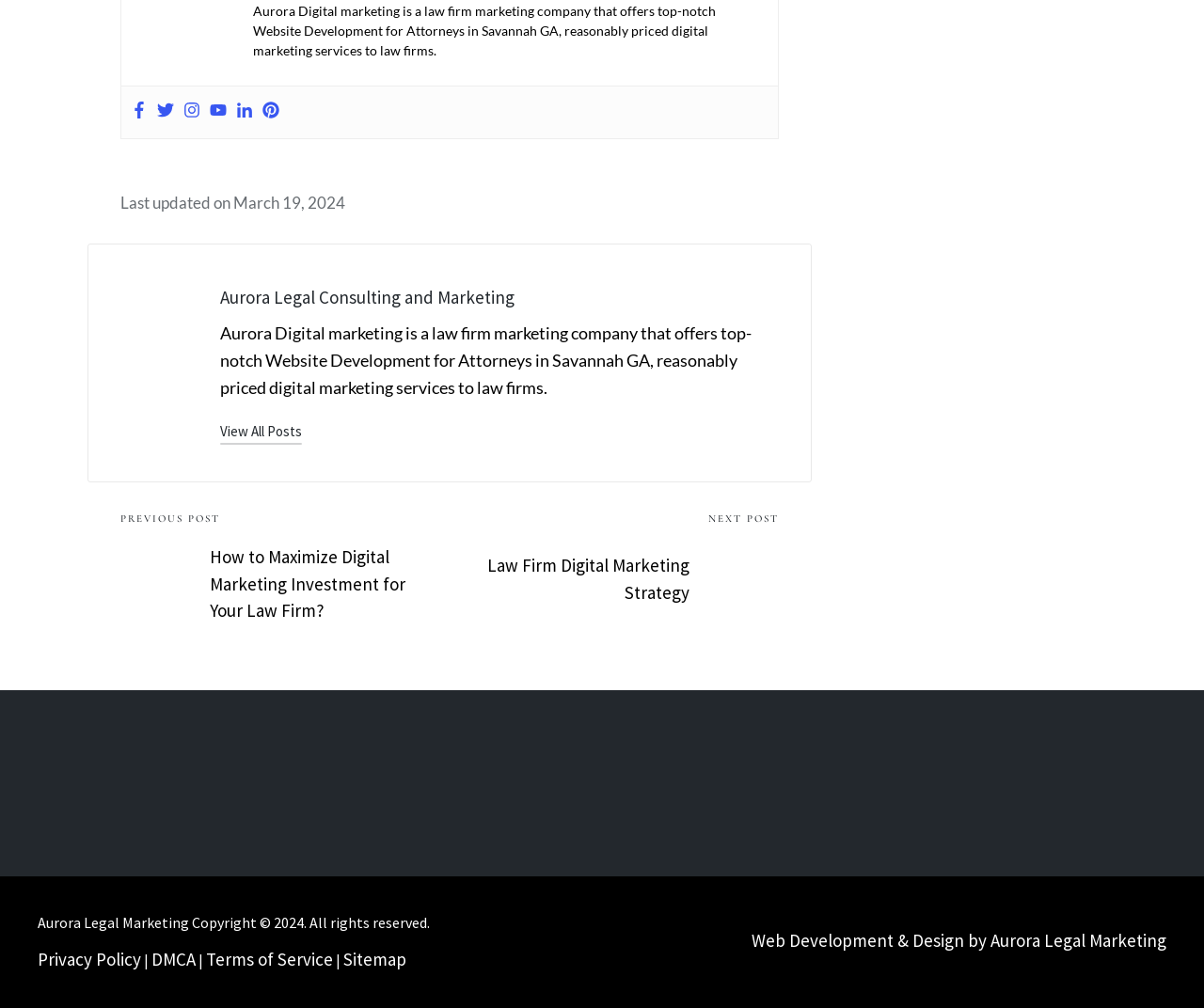Please find the bounding box coordinates of the element that must be clicked to perform the given instruction: "View Facebook page". The coordinates should be four float numbers from 0 to 1, i.e., [left, top, right, bottom].

[0.108, 0.1, 0.122, 0.123]